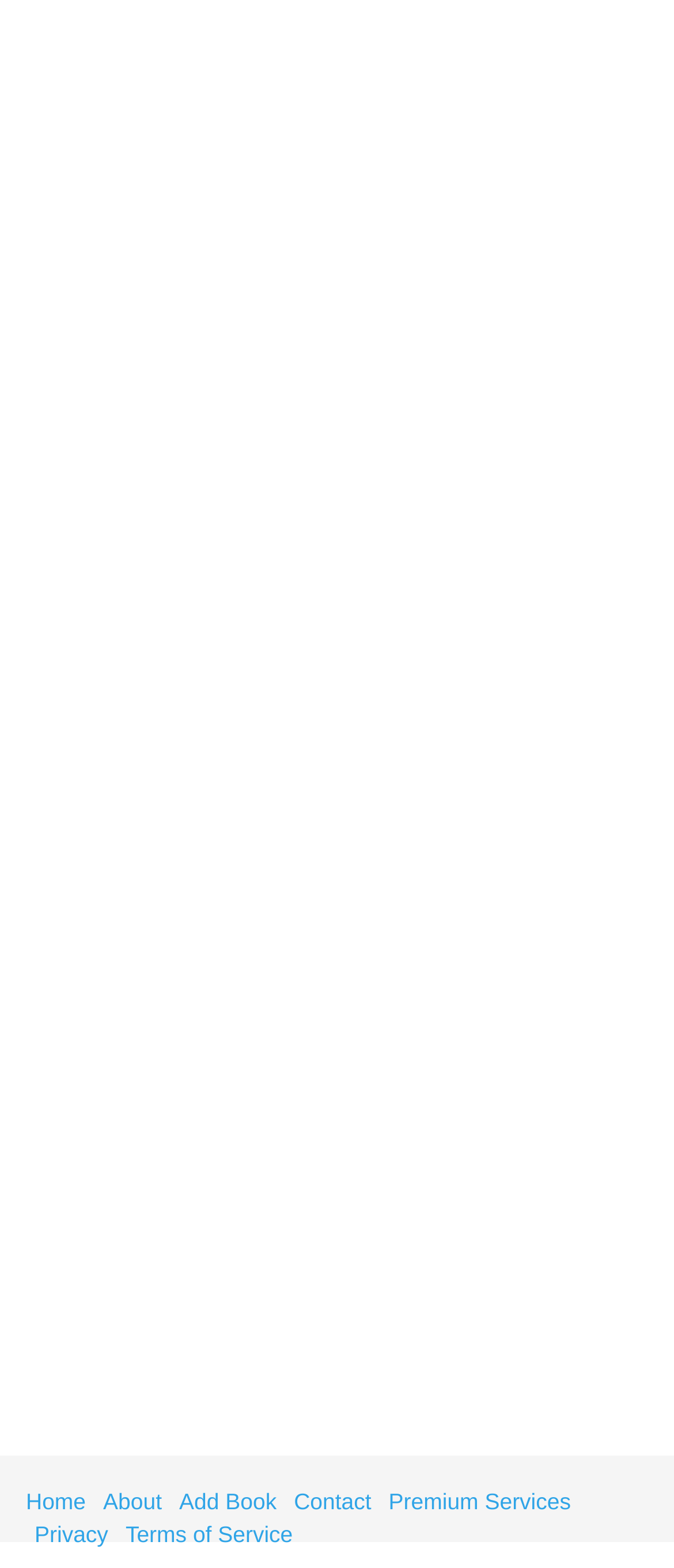Determine the bounding box coordinates of the clickable region to execute the instruction: "View purchase history". The coordinates should be four float numbers between 0 and 1, denoted as [left, top, right, bottom].

None